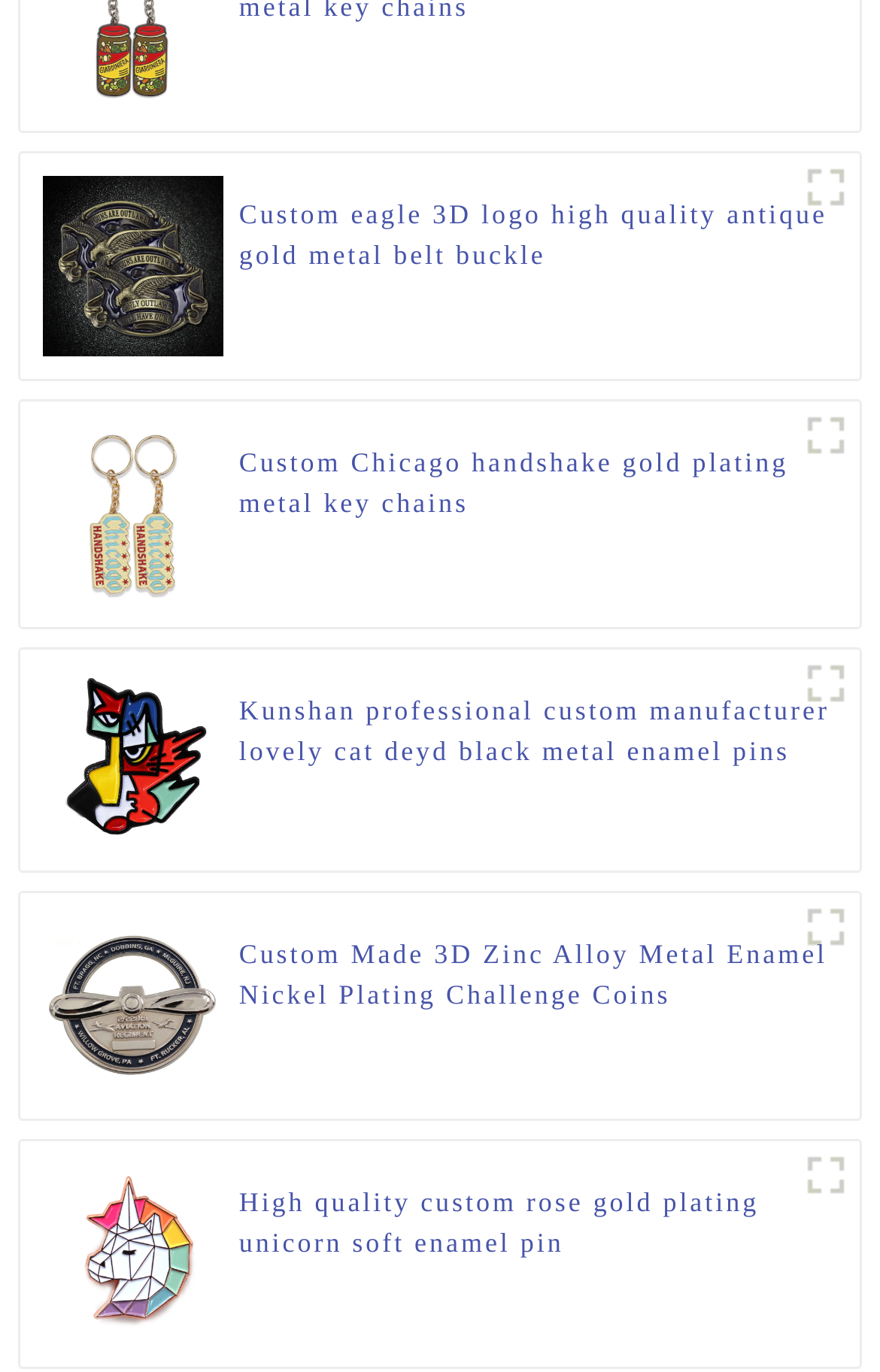Please specify the coordinates of the bounding box for the element that should be clicked to carry out this instruction: "View Custom eagle 3D logo high quality antique gold metal belt buckle". The coordinates must be four float numbers between 0 and 1, formatted as [left, top, right, bottom].

[0.272, 0.141, 0.952, 0.2]